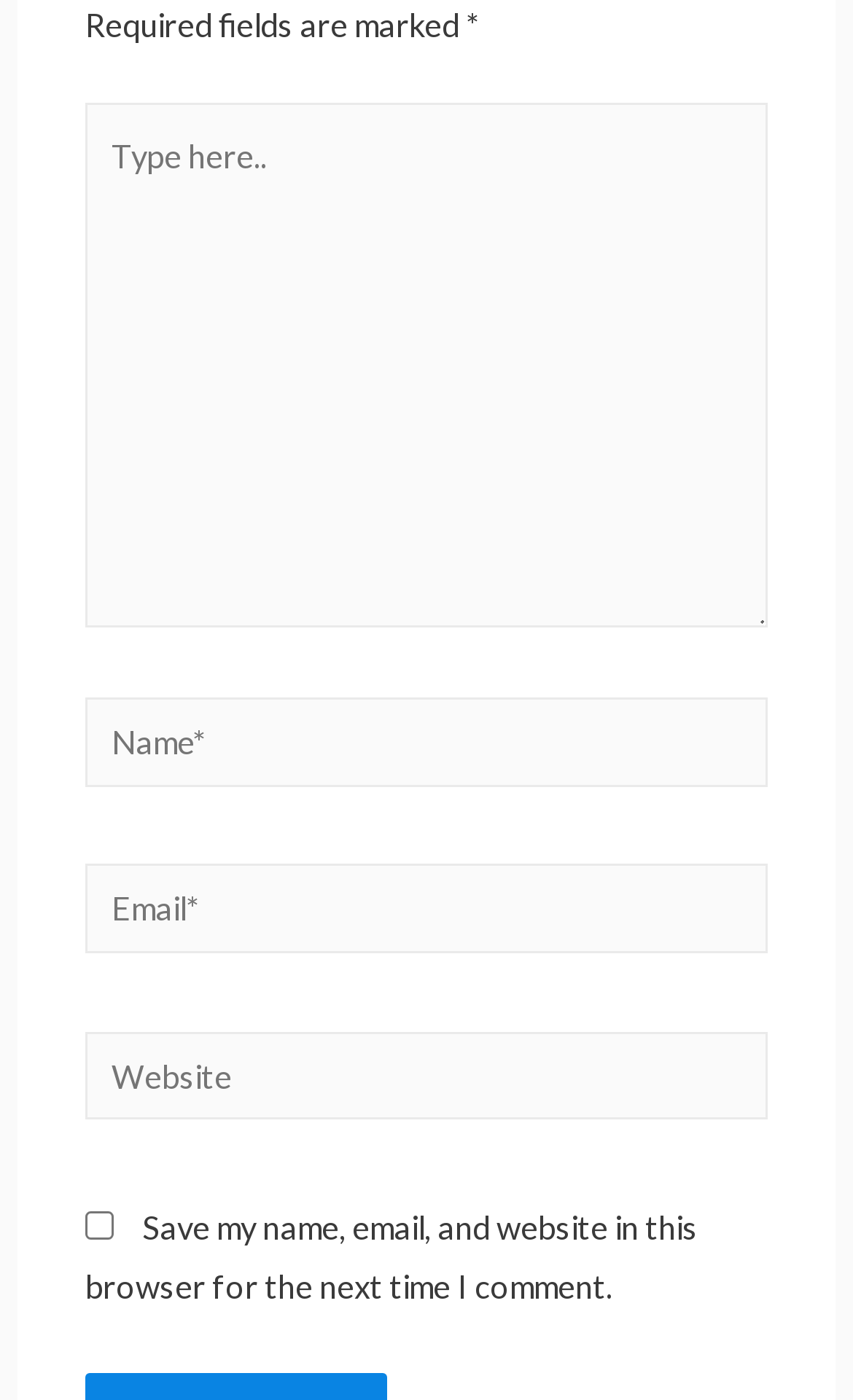Bounding box coordinates are specified in the format (top-left x, top-left y, bottom-right x, bottom-right y). All values are floating point numbers bounded between 0 and 1. Please provide the bounding box coordinate of the region this sentence describes: Art

None